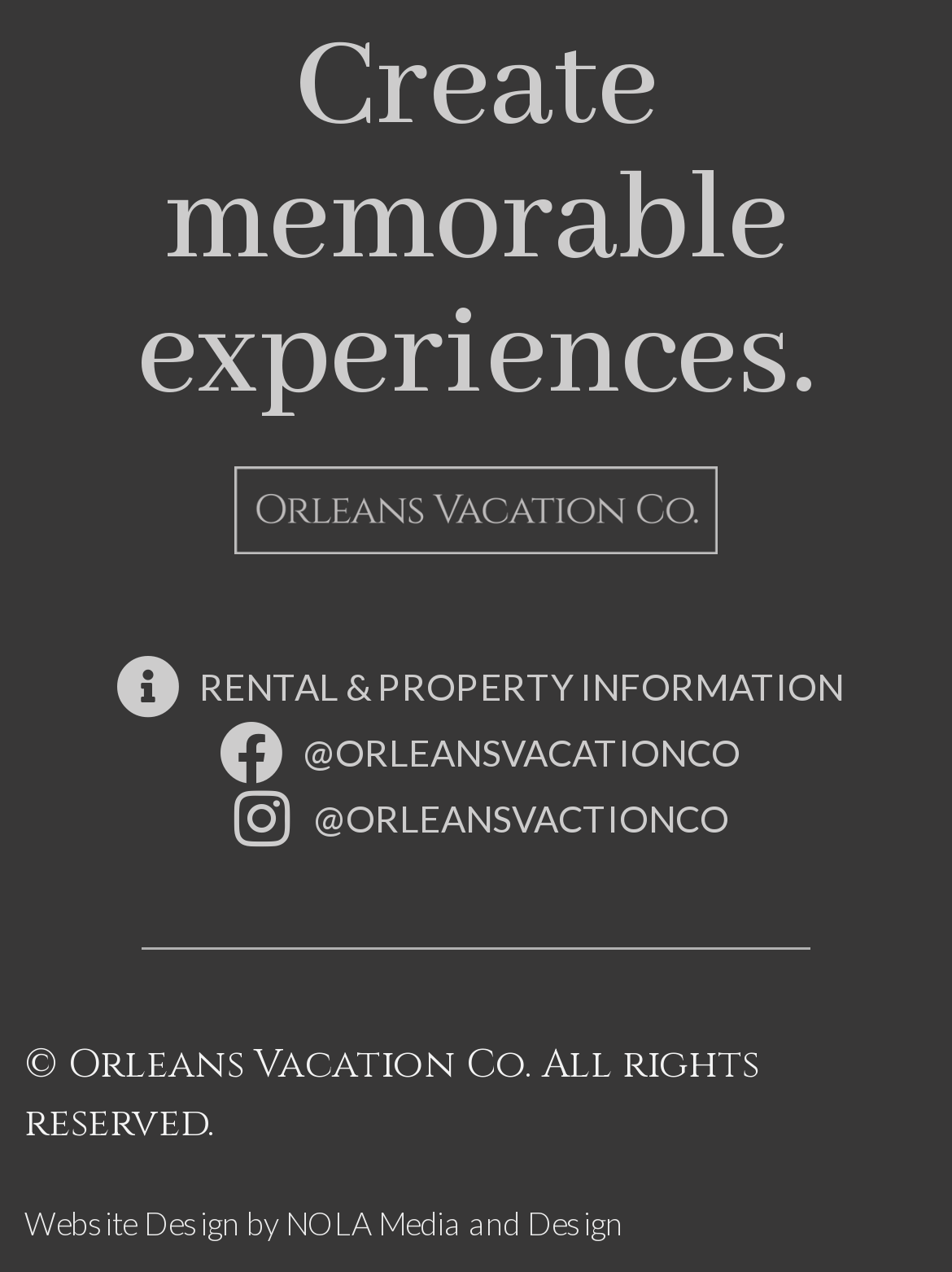Locate the bounding box for the described UI element: "@orleansvacationco". Ensure the coordinates are four float numbers between 0 and 1, formatted as [left, top, right, bottom].

[0.222, 0.565, 0.778, 0.617]